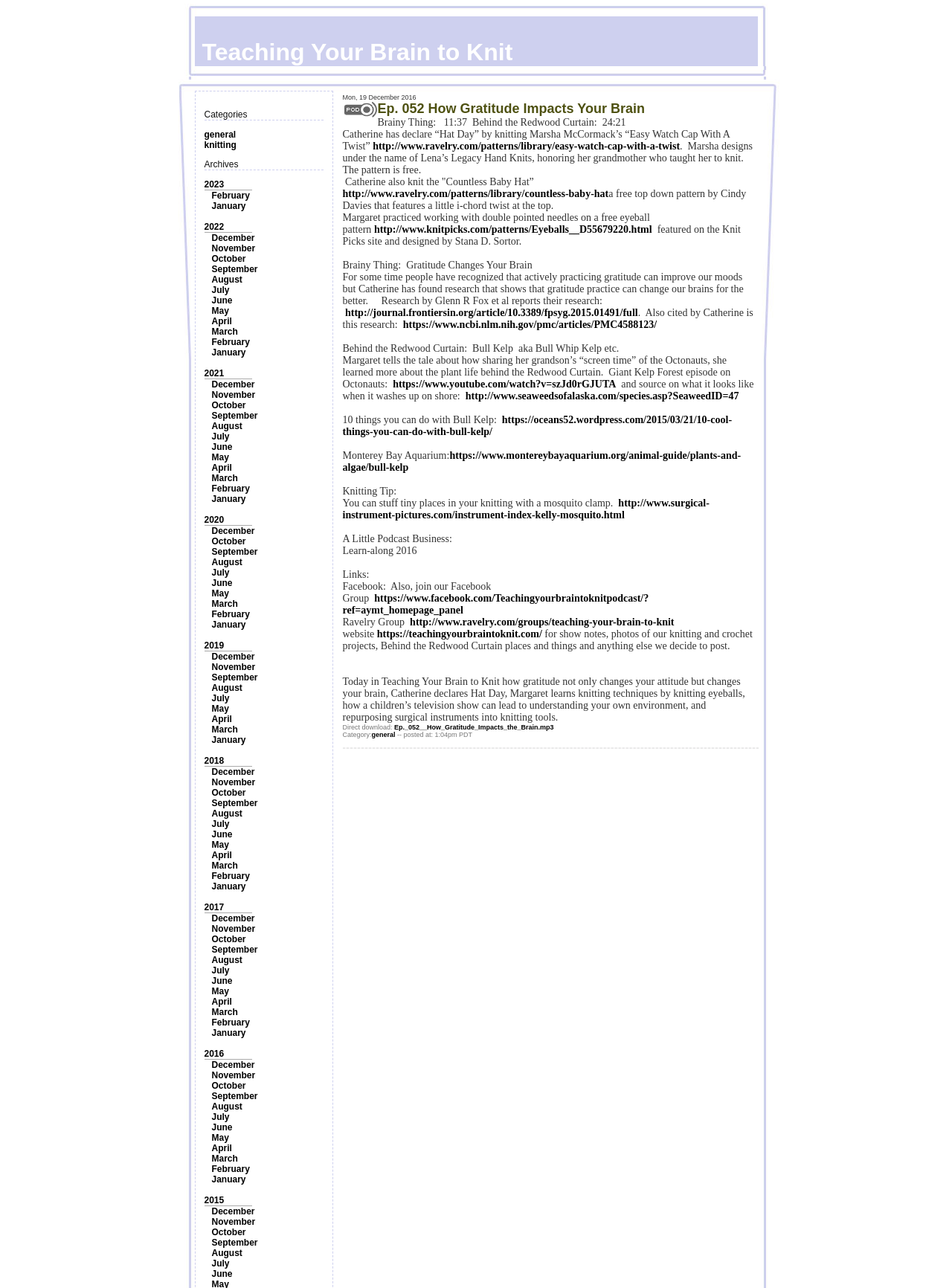For the following element description, predict the bounding box coordinates in the format (top-left x, top-left y, bottom-right x, bottom-right y). All values should be floating point numbers between 0 and 1. Description: Teaching Your Brain to Knit

[0.181, 0.013, 0.819, 0.051]